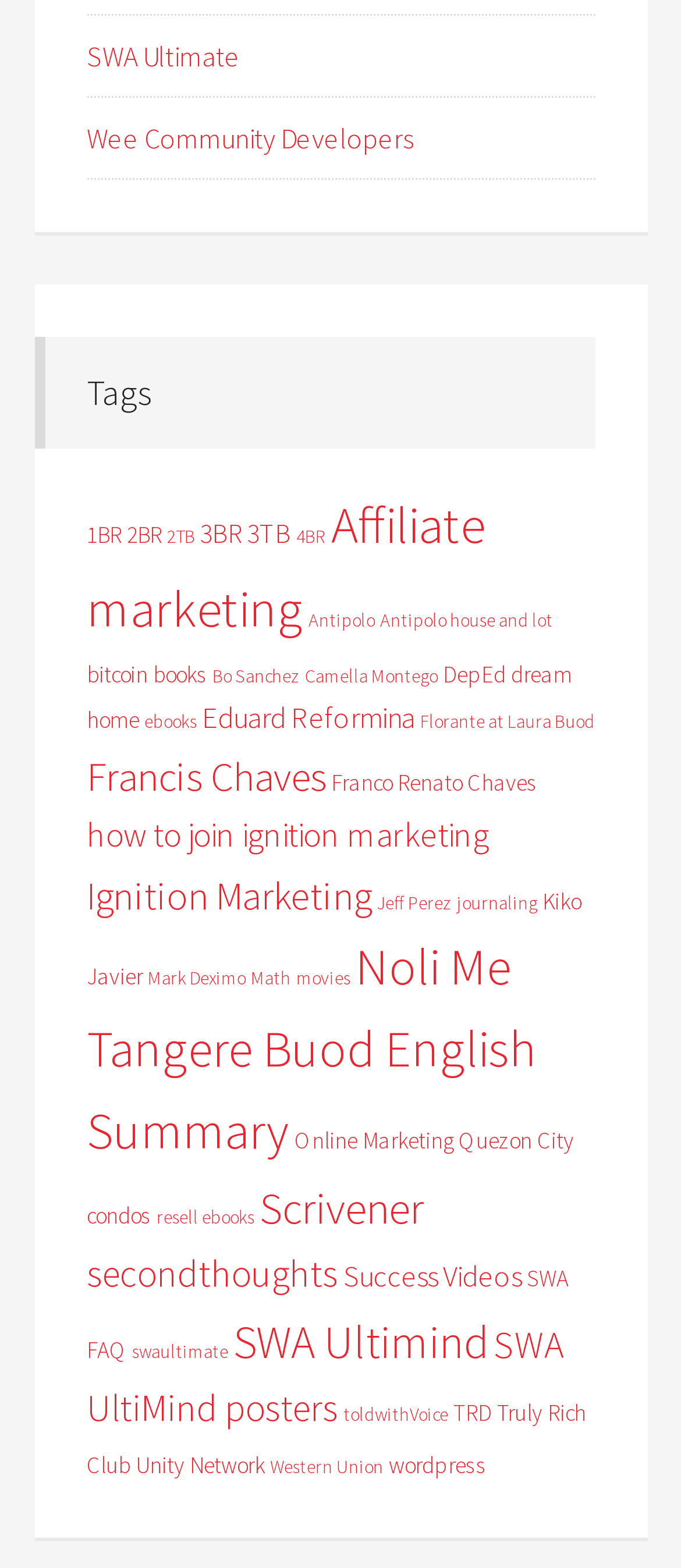How many links are under the 'Tags' heading?
Using the picture, provide a one-word or short phrase answer.

41